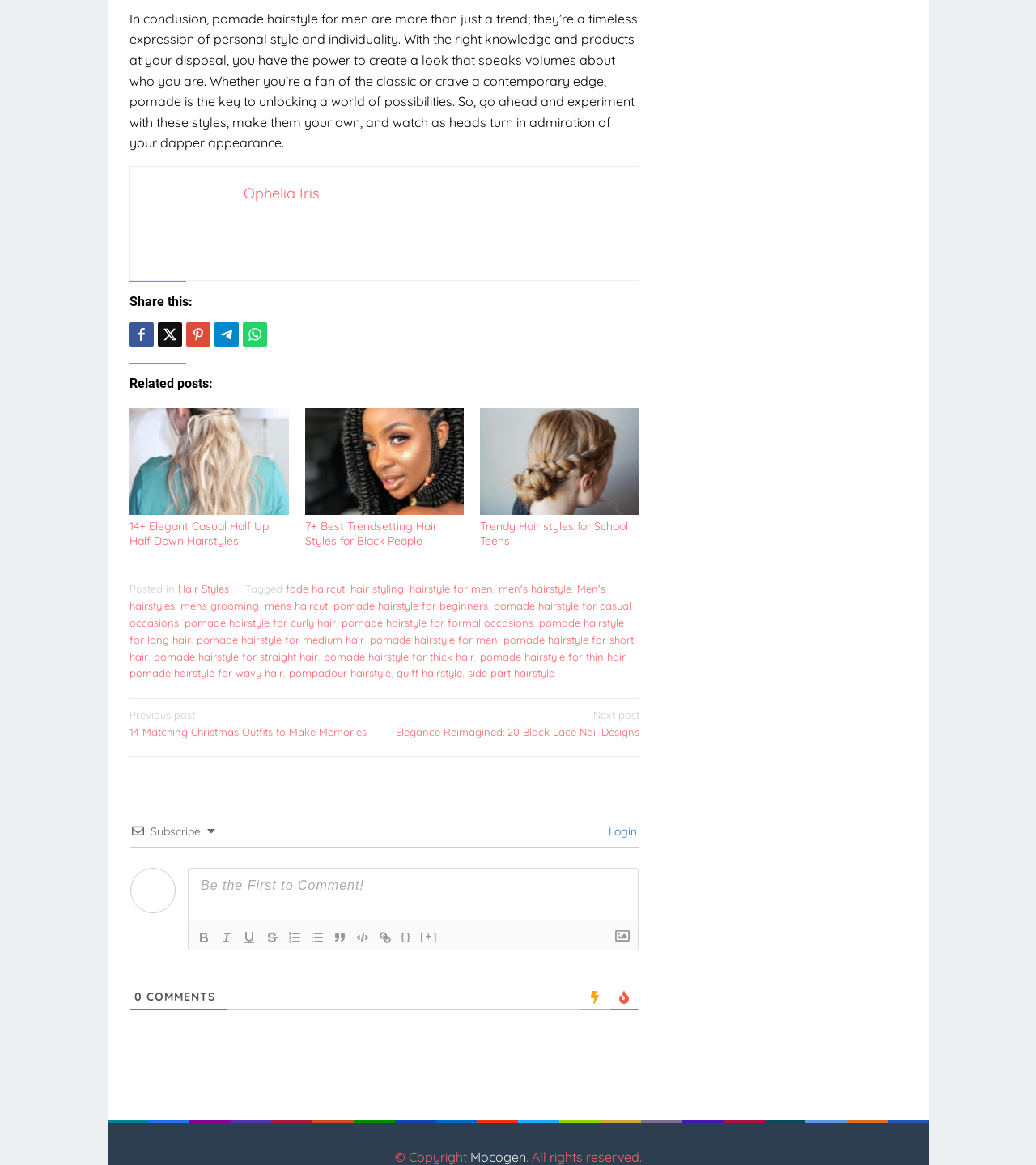Find the bounding box coordinates of the element's region that should be clicked in order to follow the given instruction: "View previous post". The coordinates should consist of four float numbers between 0 and 1, i.e., [left, top, right, bottom].

[0.125, 0.606, 0.361, 0.633]